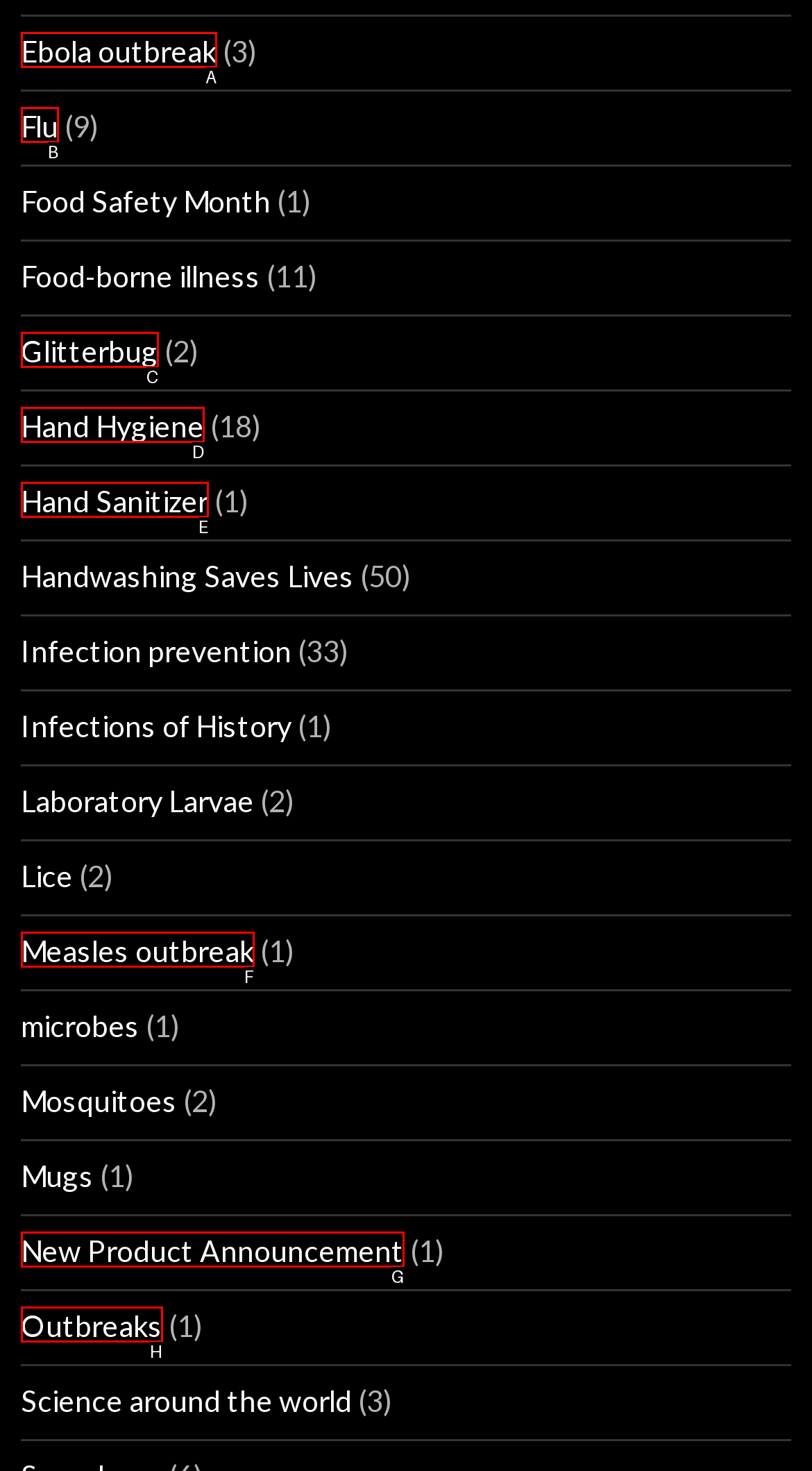Identify the option that corresponds to: Flu
Respond with the corresponding letter from the choices provided.

B